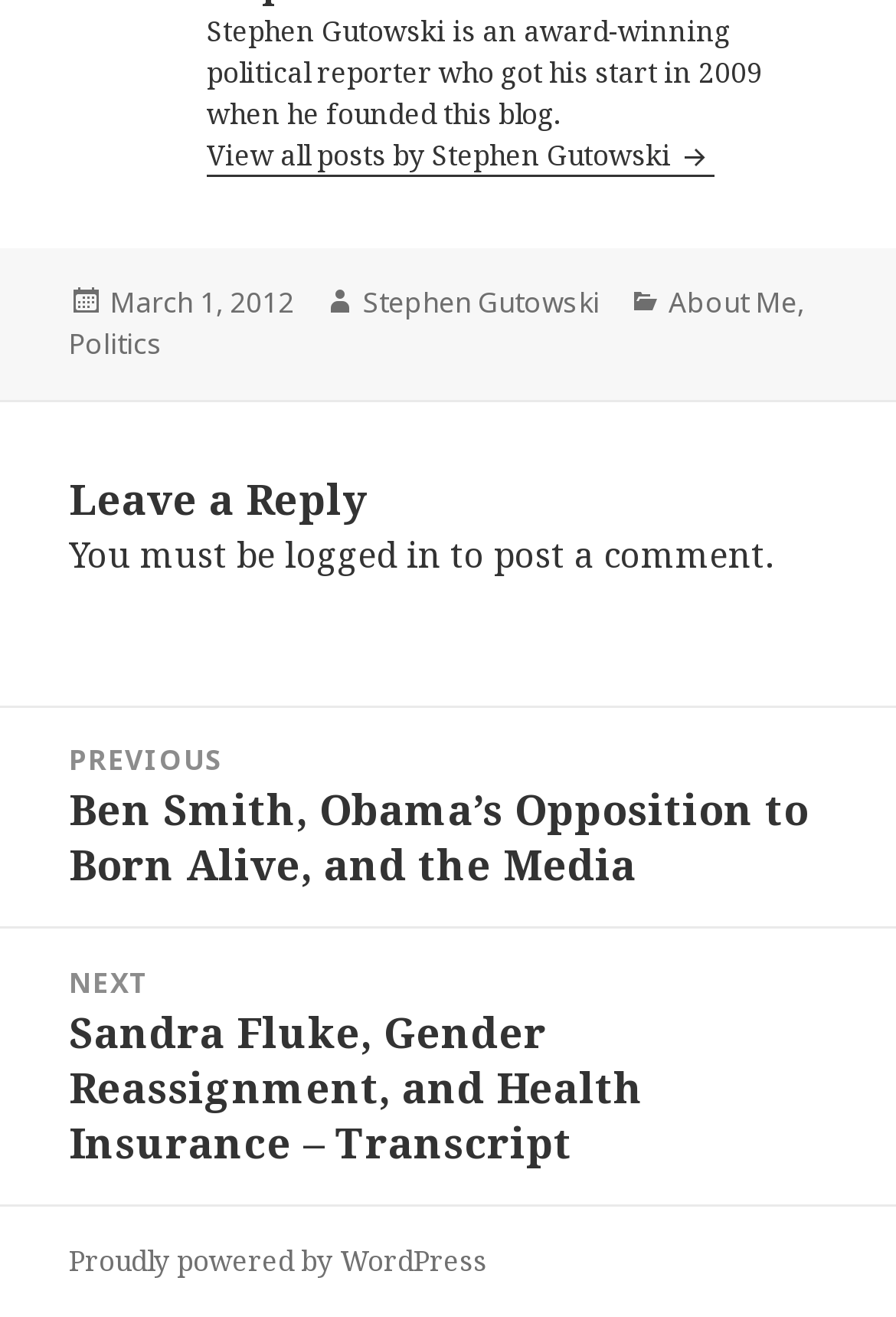Determine the bounding box coordinates for the UI element matching this description: "Politics".

[0.077, 0.245, 0.182, 0.277]